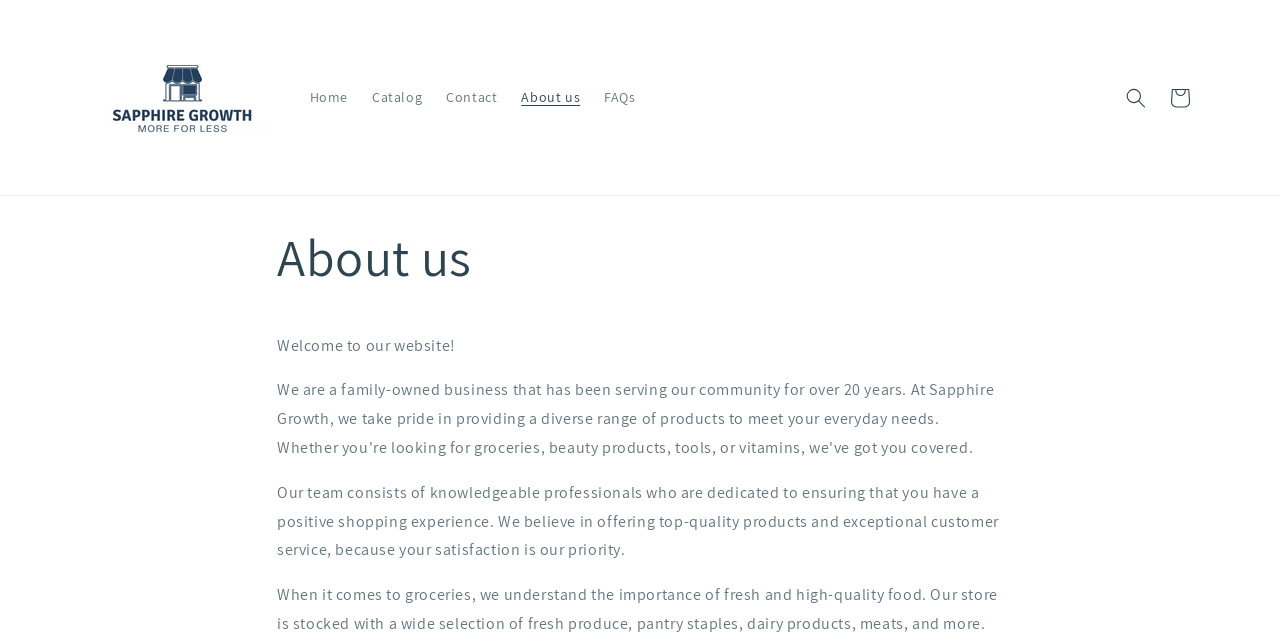Based on the image, provide a detailed response to the question:
What is the purpose of the button on the top-right corner?

The button on the top-right corner is a search button, which can be used to search for products or information on the website. It is labeled as 'Search' and has a popup dialog.